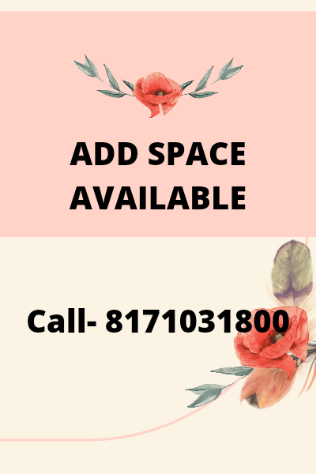What is the phrase highlighted in bold typography?
Utilize the information in the image to give a detailed answer to the question.

The phrase 'ADD SPACE AVAILABLE' is highlighted in bold, attention-grabbing black typography against a soft pink background, making it a prominent feature of the advertisement.